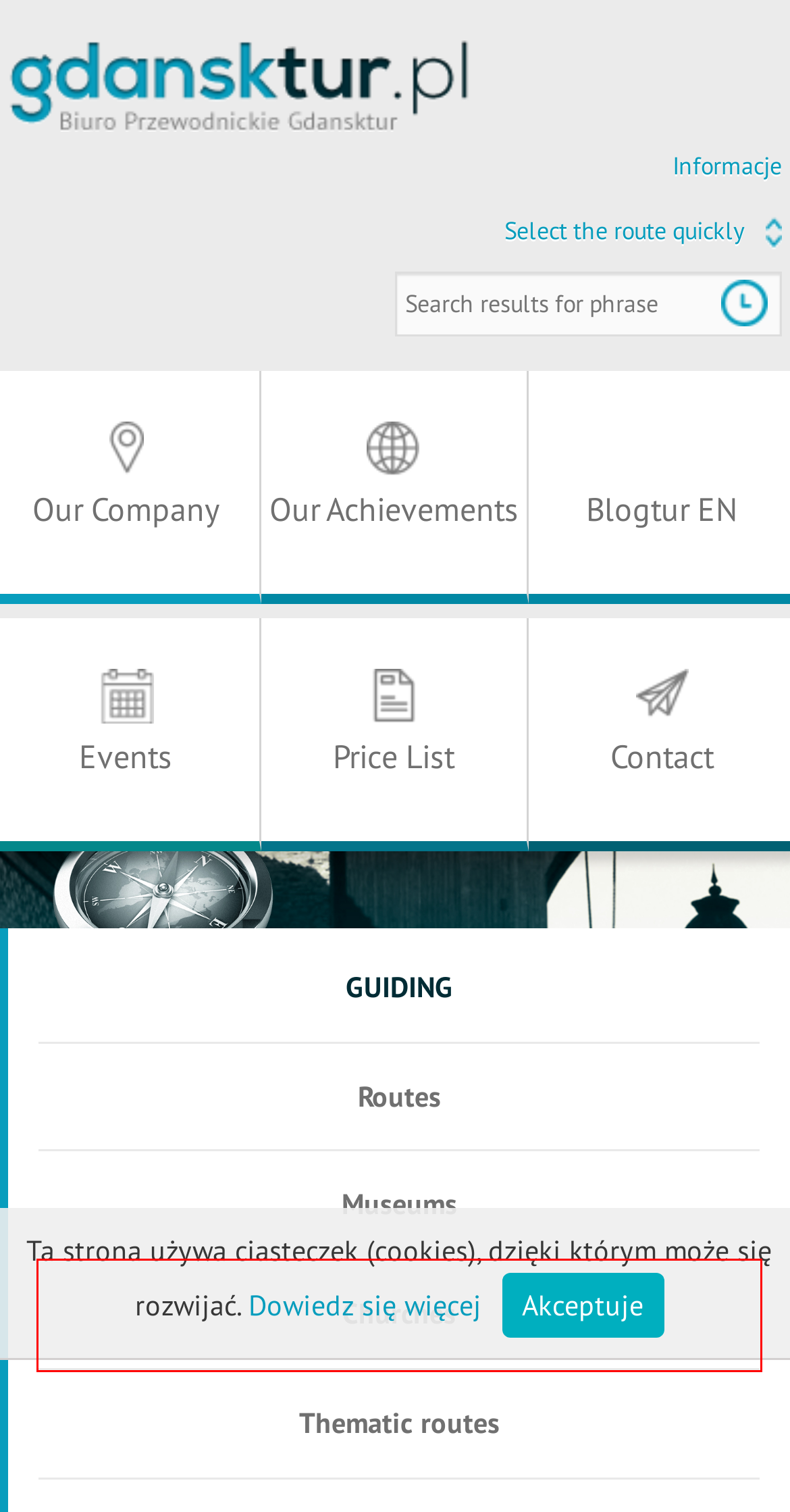Examine the screenshot of the webpage, which has a red bounding box around a UI element. Select the webpage description that best fits the new webpage after the element inside the red bounding box is clicked. Here are the choices:
A. Routes | Gdańsk Turystyczny
B. Cennik usług przewodnickich w Gdańsku
C. Our Achievements | Gdańsk Turystyczny
D. GUIDING | Gdańsk Turystyczny
E. Churches | Gdańsk Turystyczny
F. Thematic routes | Gdańsk Turystyczny
G. Price List | Gdańsk Turystyczny
H. infoGdansk - Atrakcje turystyczne Gdańska i okolic

E